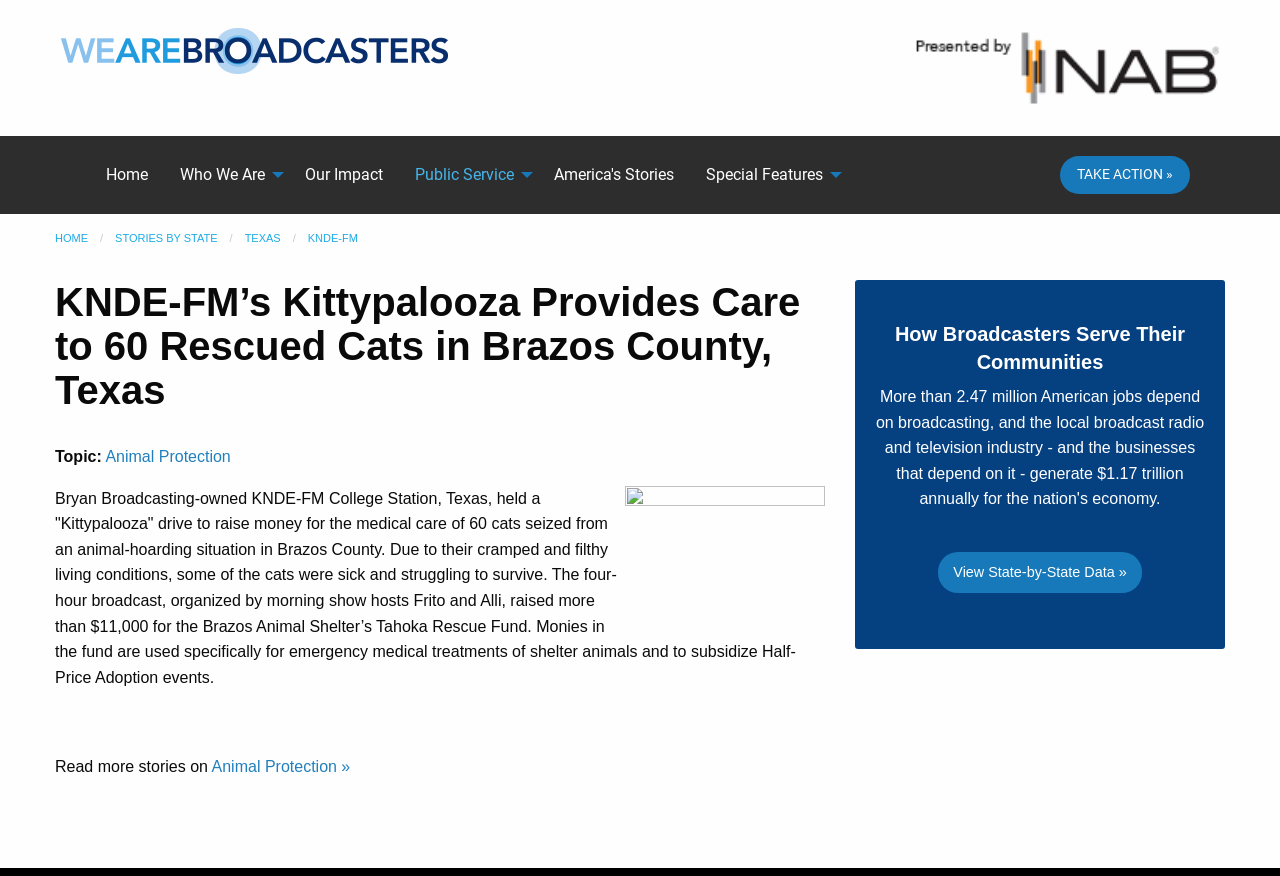What is the name of the radio station?
Look at the image and respond with a one-word or short-phrase answer.

KNDE-FM